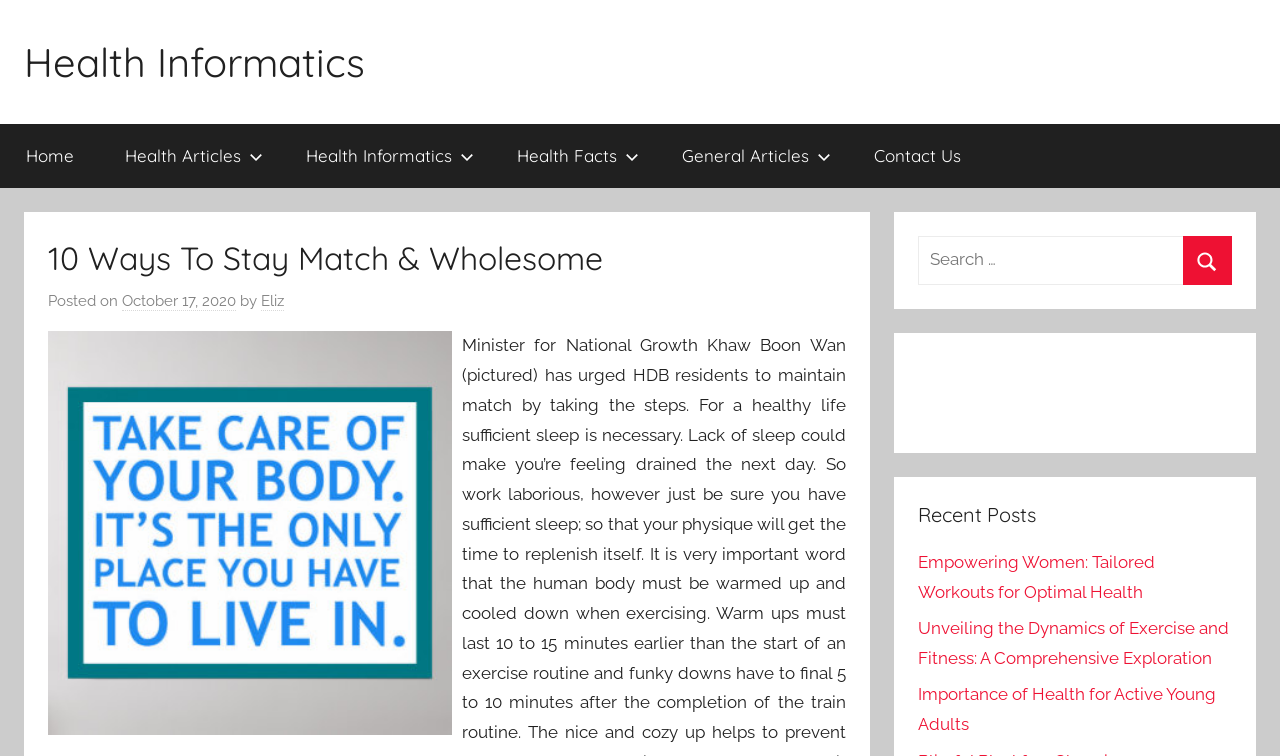Determine the bounding box coordinates for the clickable element to execute this instruction: "Search for something". Provide the coordinates as four float numbers between 0 and 1, i.e., [left, top, right, bottom].

[0.717, 0.312, 0.962, 0.376]